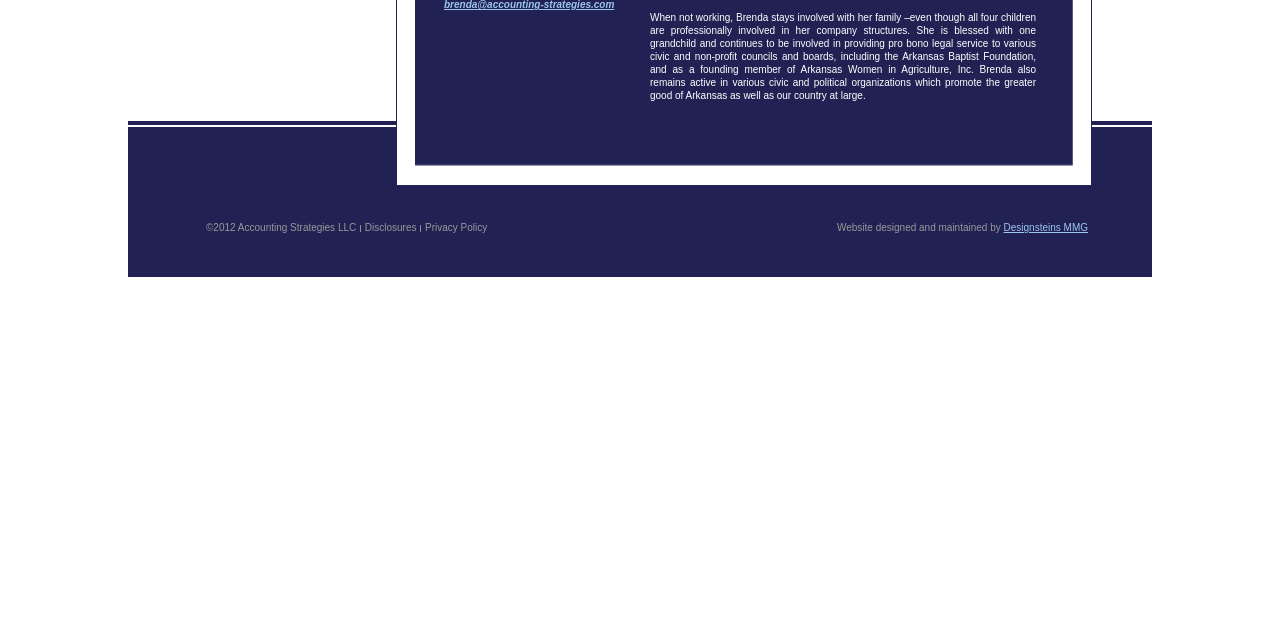Locate and provide the bounding box coordinates for the HTML element that matches this description: "Designsteins MMG".

[0.784, 0.347, 0.85, 0.364]